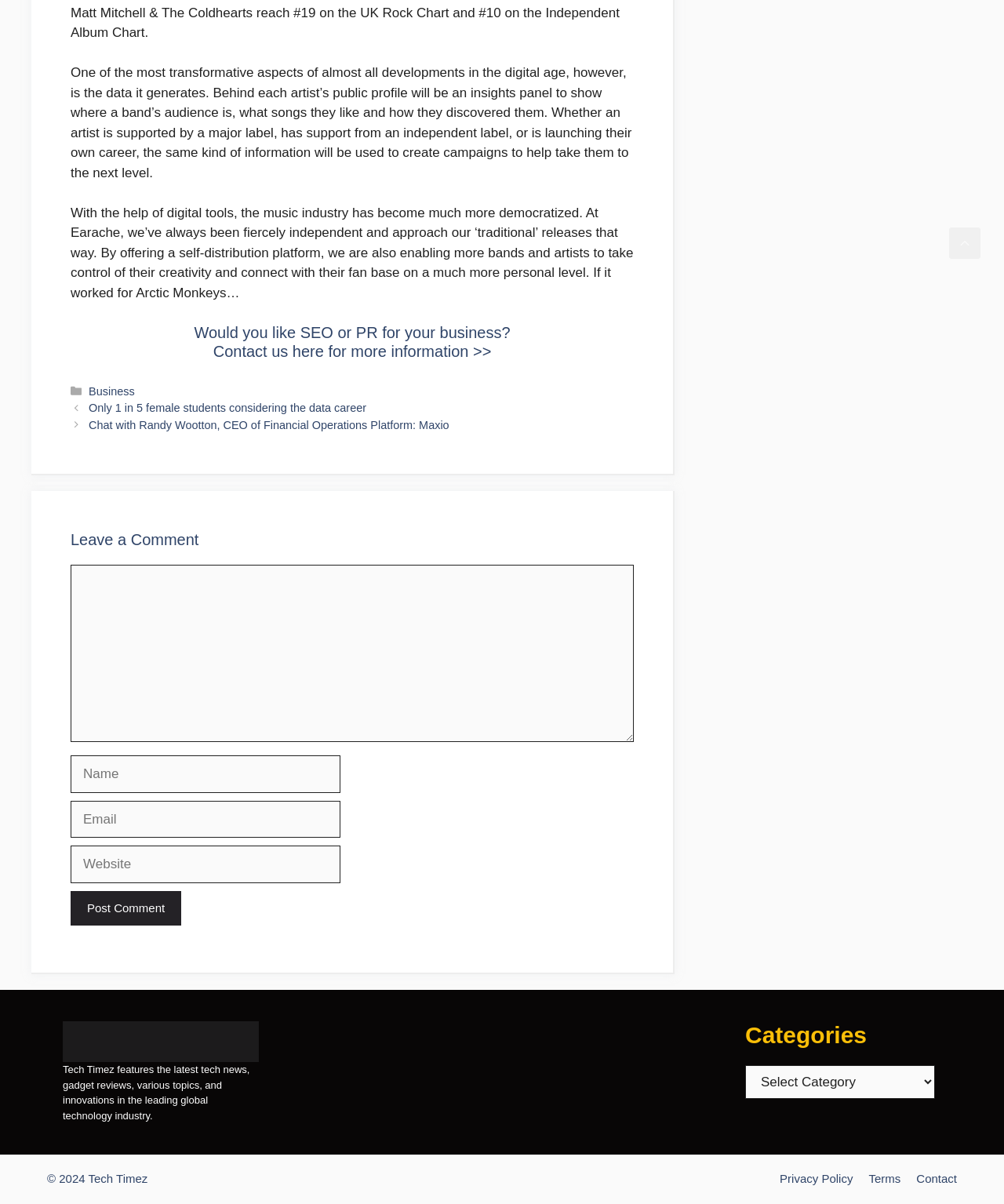What type of information is provided in the 'insights panel'?
Answer the question with just one word or phrase using the image.

Audience and song data